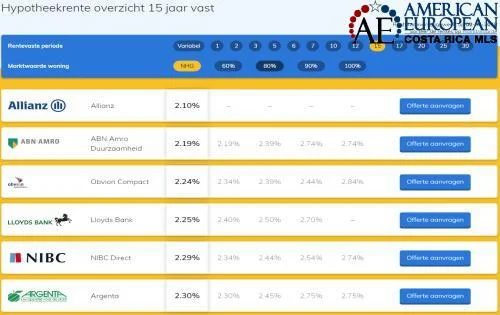What is the interest rate of Allianz?
Please provide a single word or phrase in response based on the screenshot.

2.10%